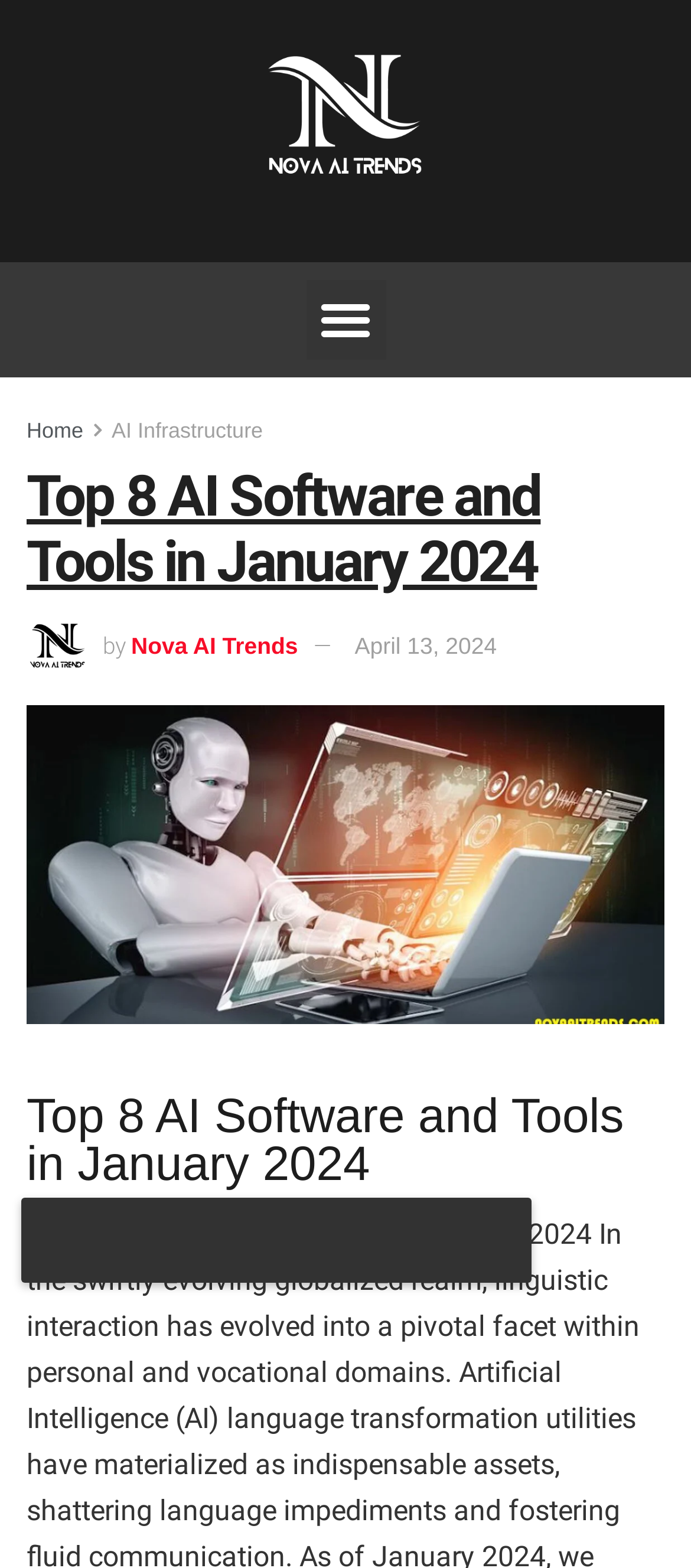Locate the bounding box coordinates of the UI element described by: "AI Infrastructure". Provide the coordinates as four float numbers between 0 and 1, formatted as [left, top, right, bottom].

[0.162, 0.267, 0.38, 0.283]